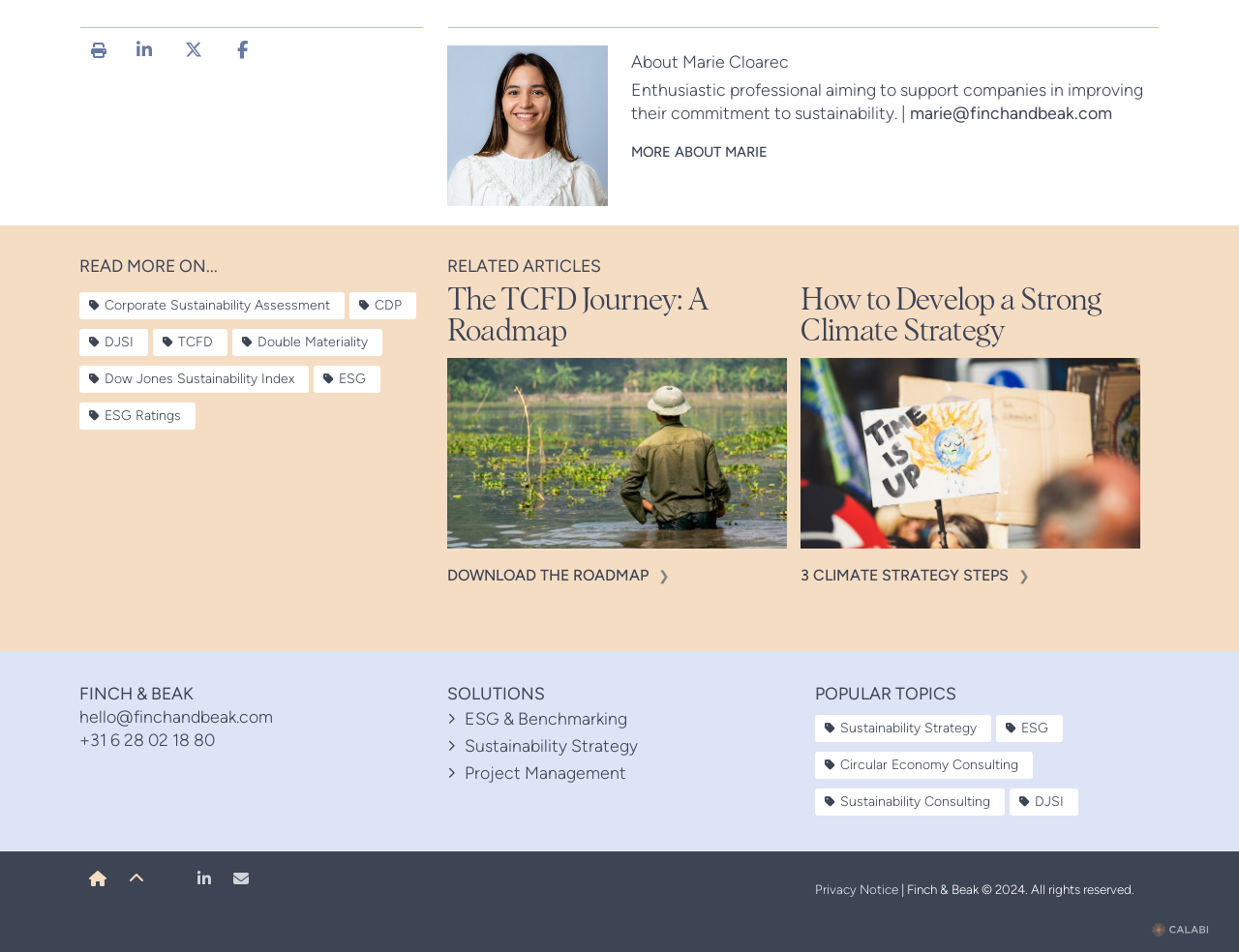Analyze the image and give a detailed response to the question:
What is the name of the index mentioned on the webpage?

The webpage mentions 'DJSI' (Dow Jones Sustainability Index) multiple times, indicating that it is an index related to sustainability.